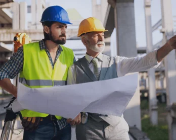Examine the image carefully and respond to the question with a detailed answer: 
What is surrounding the two construction professionals?

According to the caption, the two construction professionals are surrounded by a partially constructed framework, which reinforces the context of ongoing development and construction activity.